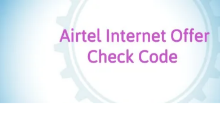What is the purpose of the image?
Based on the image, respond with a single word or phrase.

To attract users